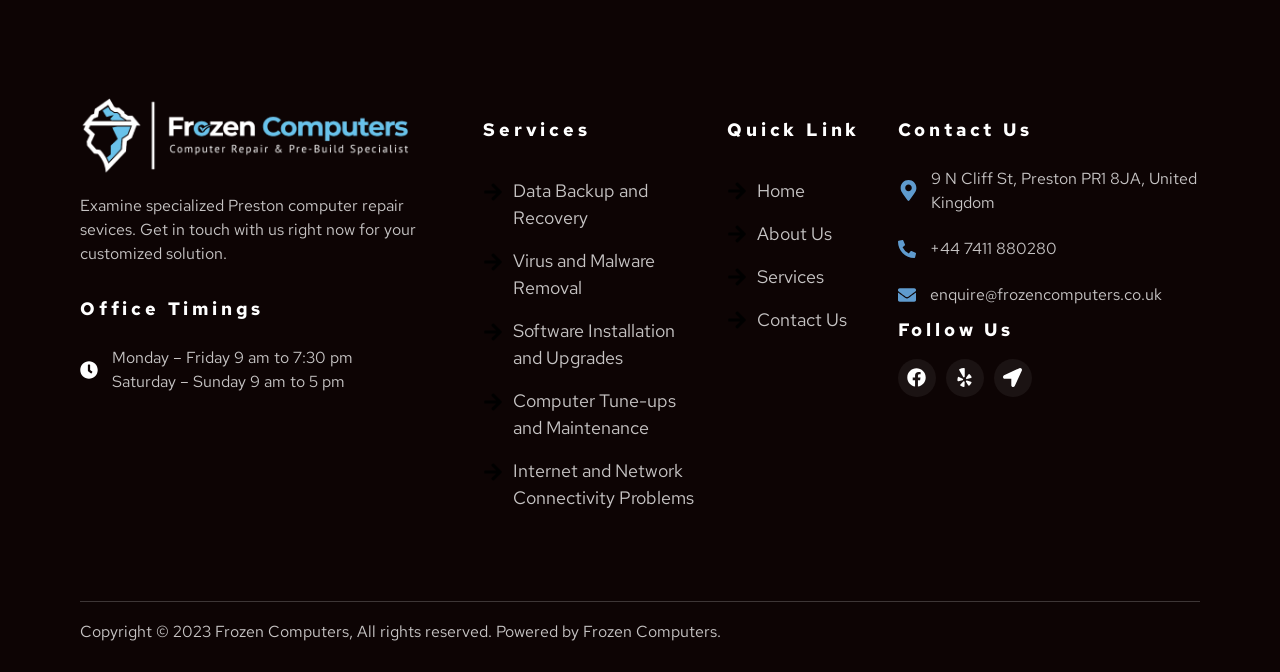What is the address of the computer repair service?
Please ensure your answer to the question is detailed and covers all necessary aspects.

The address can be found in the section with the heading '9 N Cliff St, Preston PR1 8JA, United Kingdom', which is located near the bottom of the webpage.